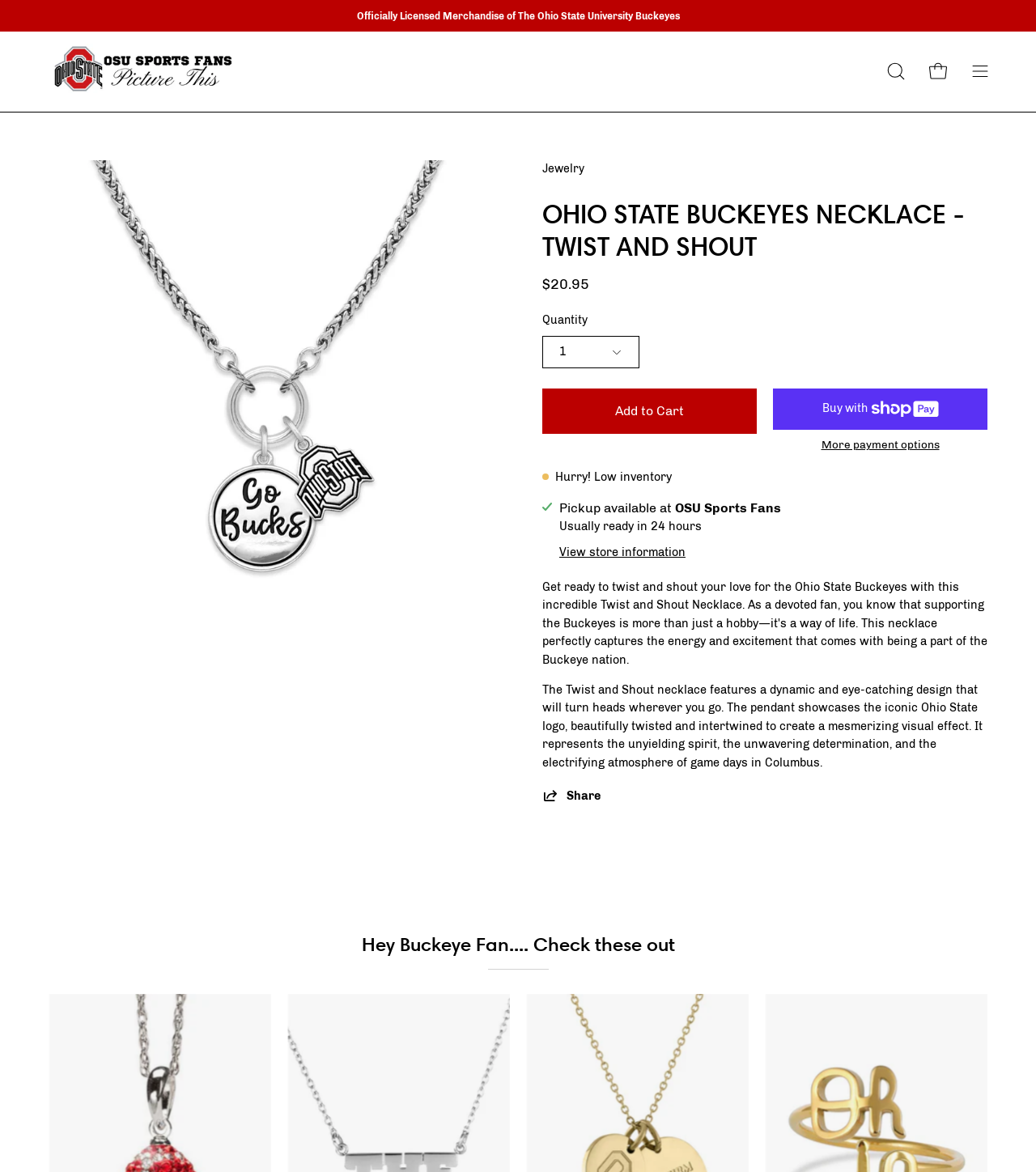Provide the bounding box coordinates of the HTML element this sentence describes: "Share". The bounding box coordinates consist of four float numbers between 0 and 1, i.e., [left, top, right, bottom].

[0.523, 0.672, 0.58, 0.685]